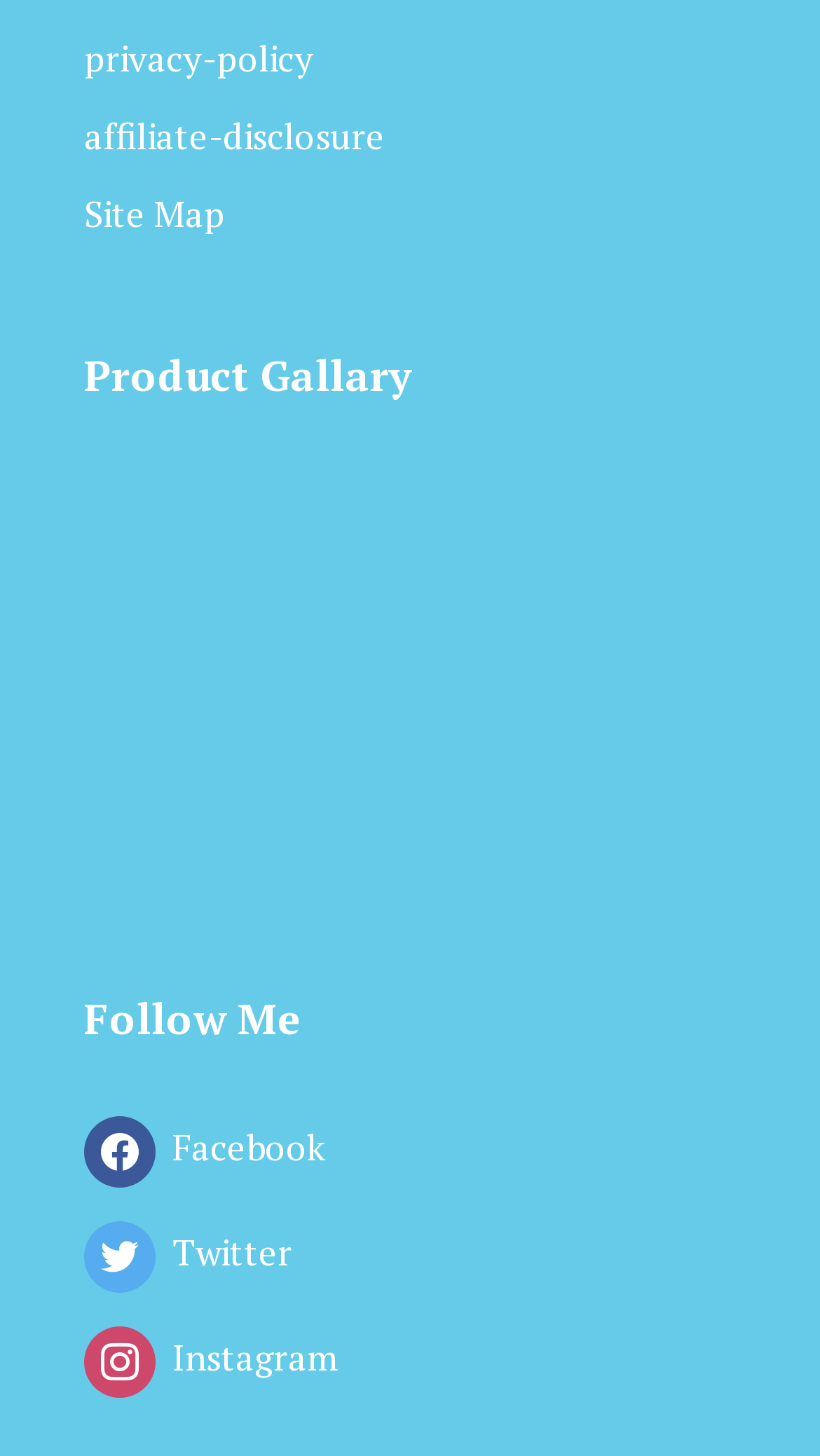Determine the bounding box coordinates of the clickable element necessary to fulfill the instruction: "View Women Karma Lace Up Snowboard Boots product". Provide the coordinates as four float numbers within the 0 to 1 range, i.e., [left, top, right, bottom].

[0.38, 0.424, 0.62, 0.457]